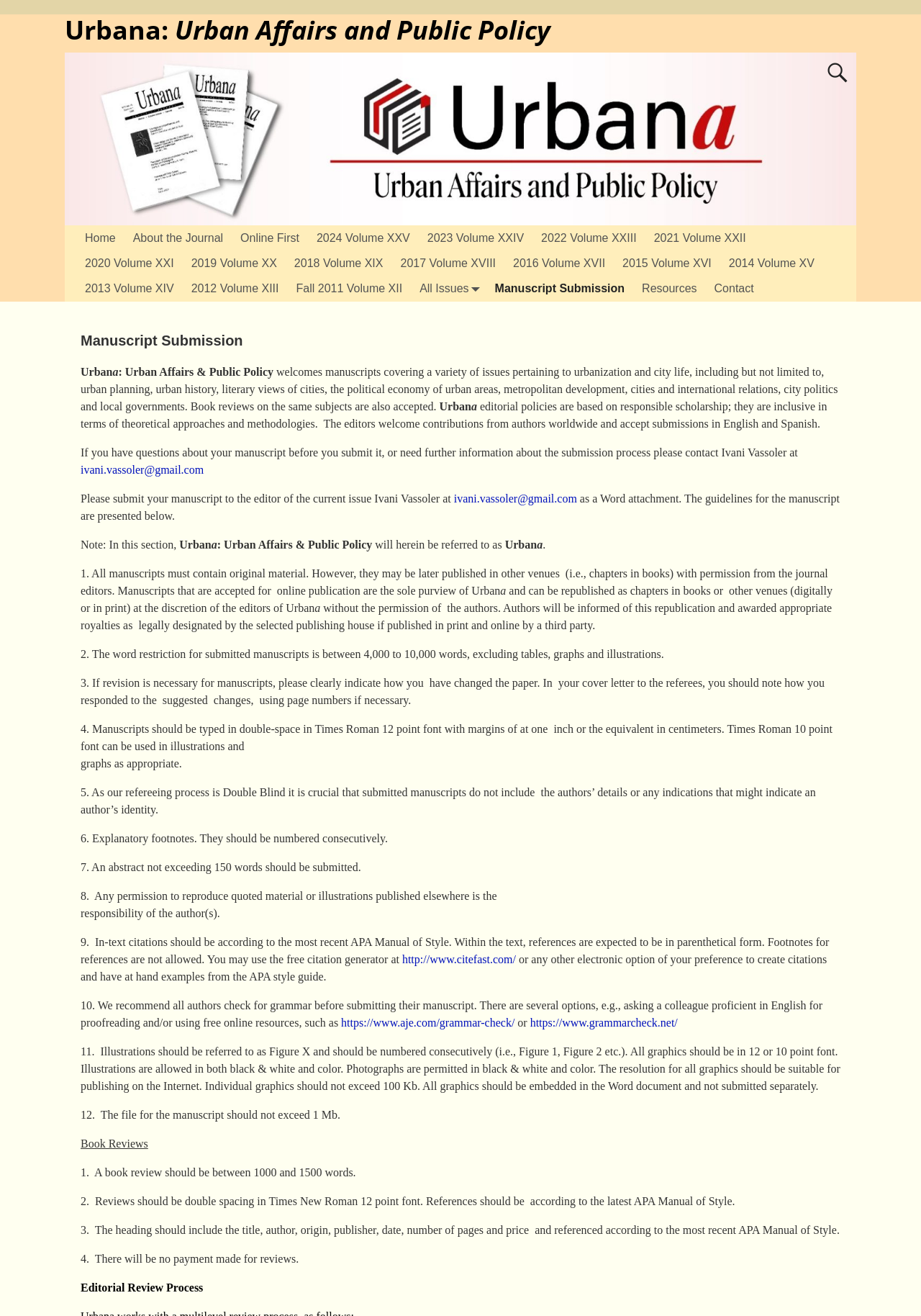Bounding box coordinates are specified in the format (top-left x, top-left y, bottom-right x, bottom-right y). All values are floating point numbers bounded between 0 and 1. Please provide the bounding box coordinate of the region this sentence describes: Manuscript Submission

[0.528, 0.21, 0.688, 0.229]